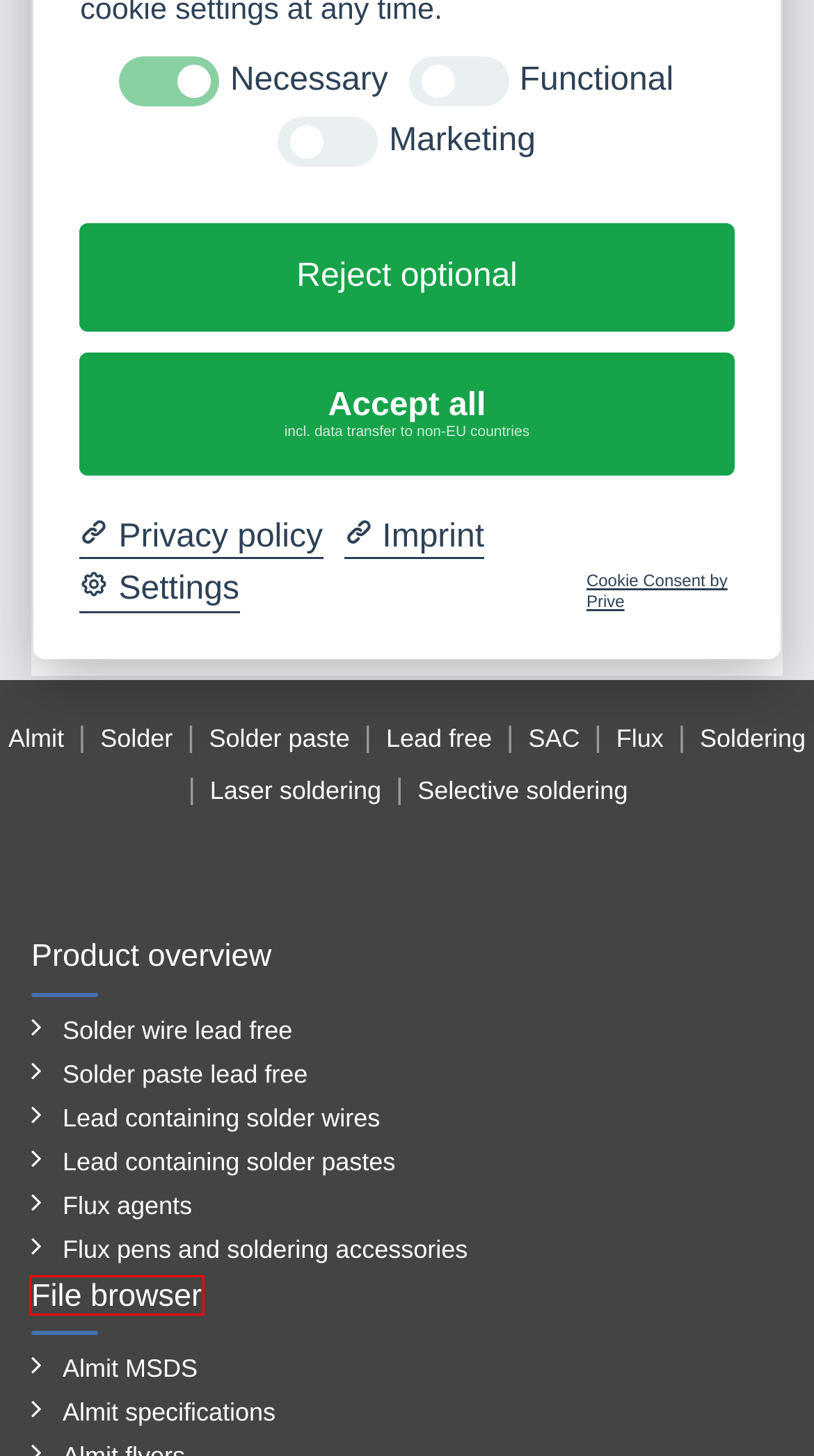Examine the screenshot of the webpage, which has a red bounding box around a UI element. Select the webpage description that best fits the new webpage after the element inside the red bounding box is clicked. Here are the choices:
A. Almit Solder Wire Lead Free Flux & Alloy classification
B. Almit GmbH|Safety data sheets of Almit products
C. Almit ! High quality Solder Wires and Solder Pastes
D. Almit Solder Paste Lead Free Flux & Alloy Classifications
E. PRIVE - Datenschutz Software: Die DSGVO Komplettlösung
F. Almit Safety Data Sheets
G. Lotdrähte & Lotpasten | Almit
H. Almit Impressum

B